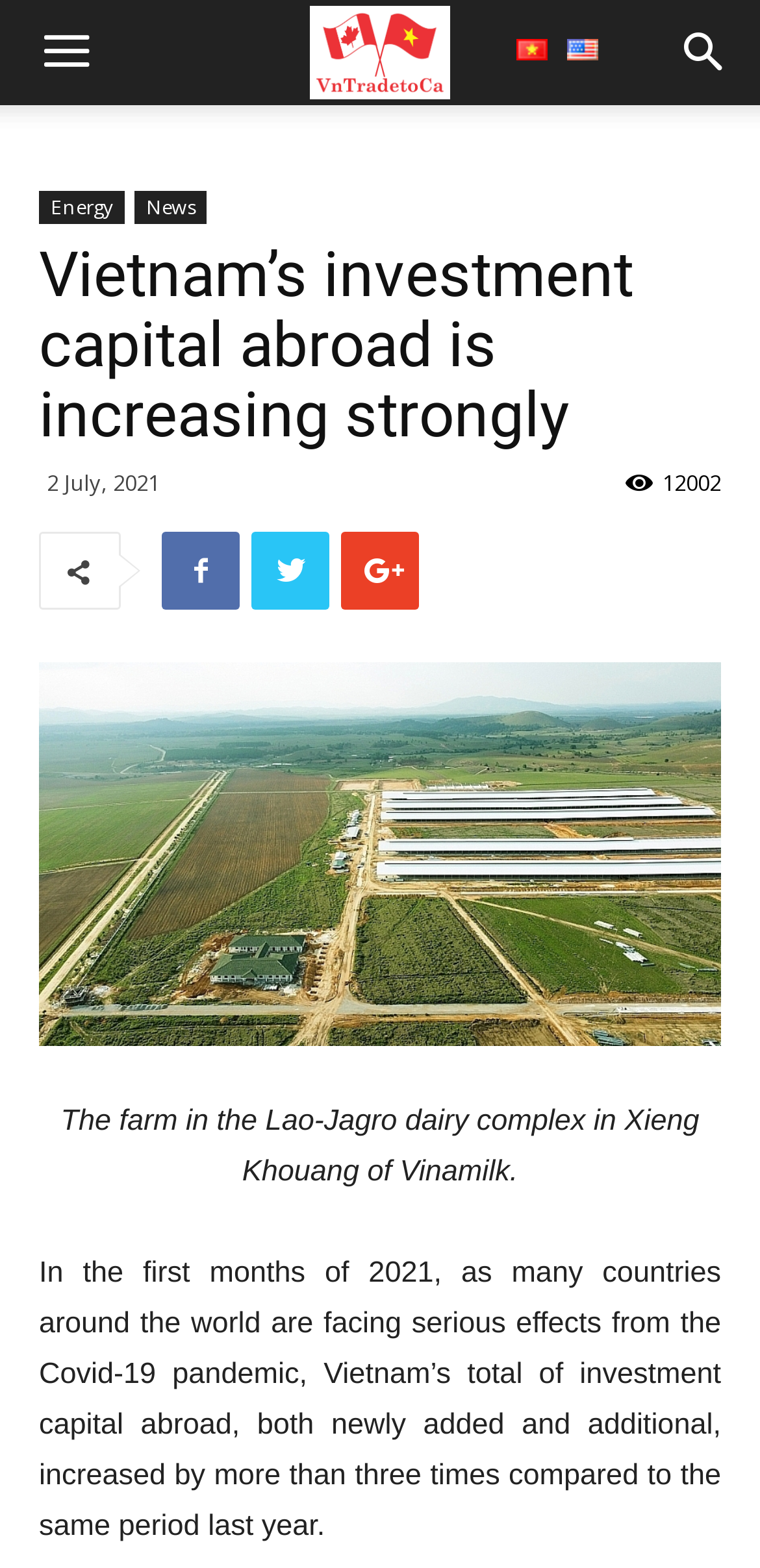Refer to the screenshot and answer the following question in detail:
What is the topic of the news article?

The topic of the news article can be determined by reading the heading, which states 'Vietnam’s investment capital abroad is increasing strongly'.